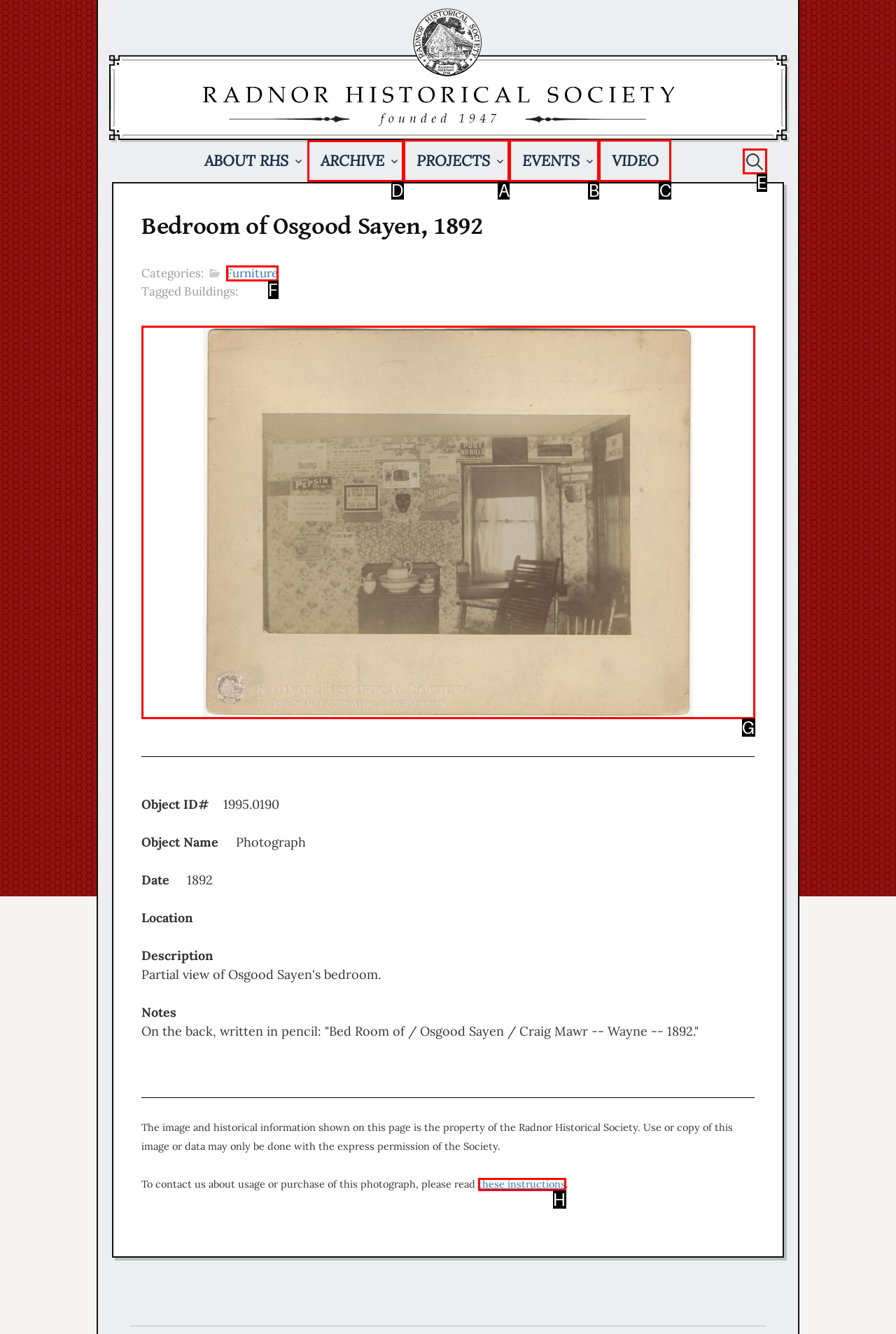Identify which HTML element should be clicked to fulfill this instruction: View ARCHIVE page Reply with the correct option's letter.

D